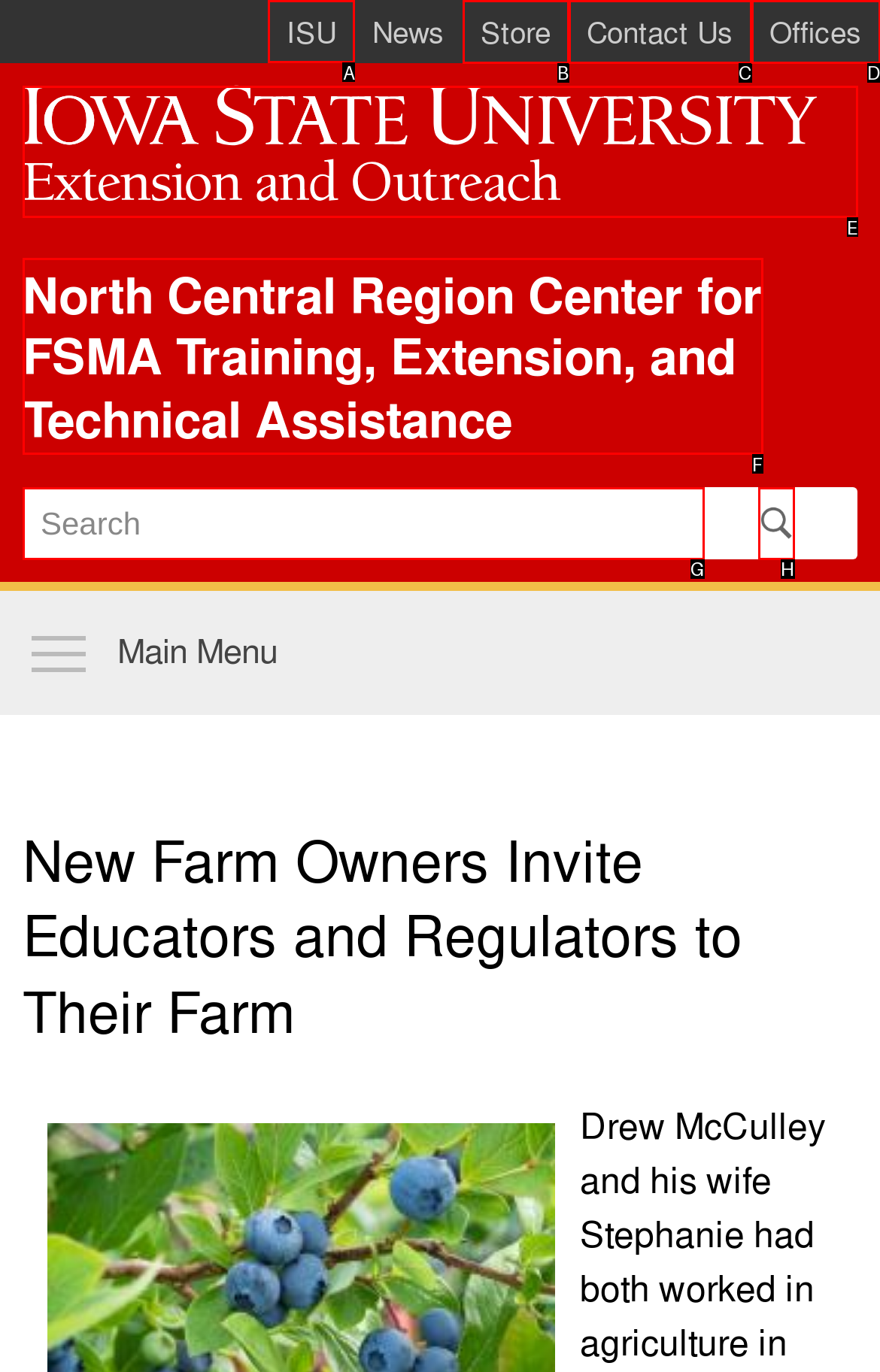Point out the option that needs to be clicked to fulfill the following instruction: visit the 'ISU' webpage
Answer with the letter of the appropriate choice from the listed options.

A